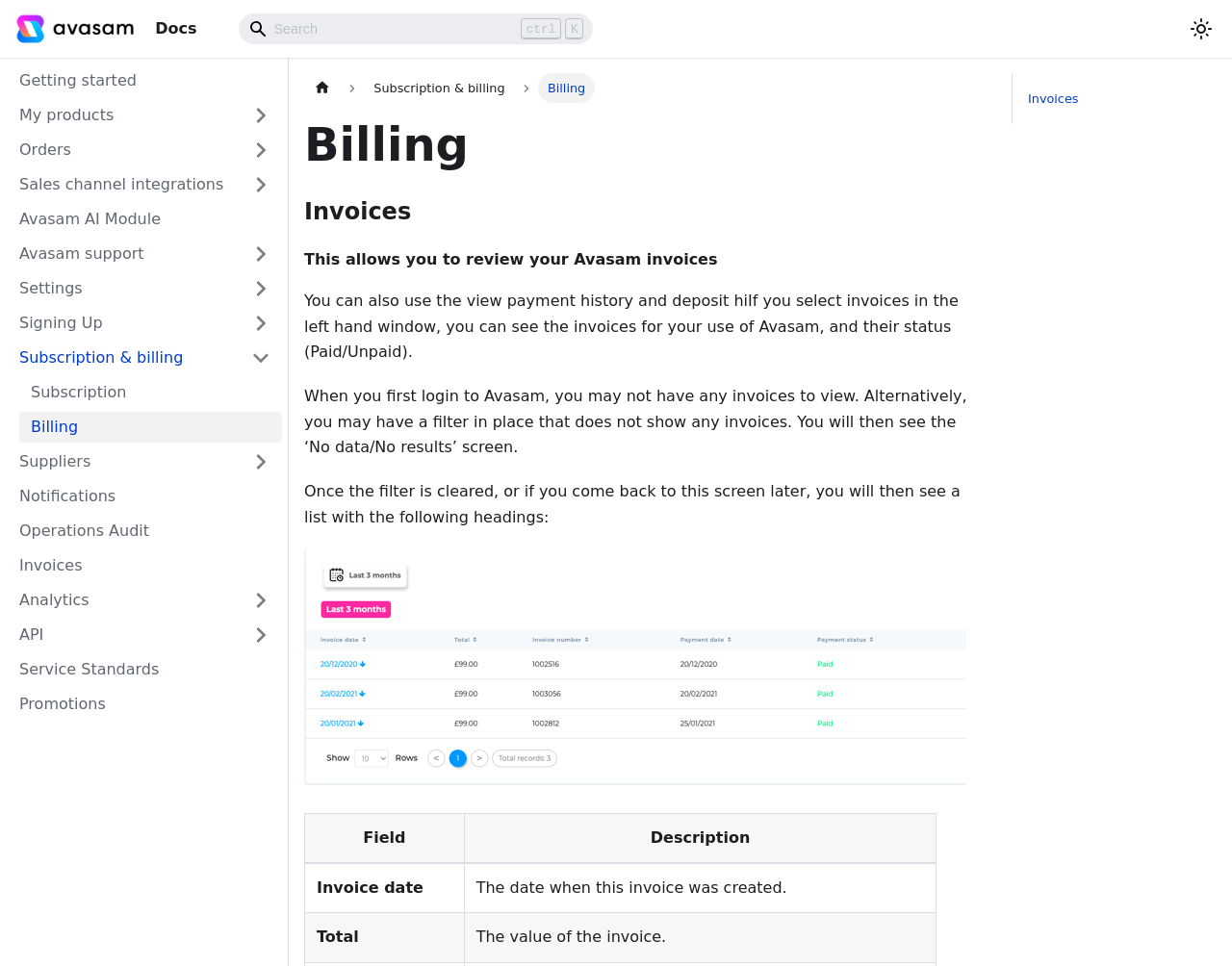What is the purpose of the 'Invoices' page?
Look at the screenshot and give a one-word or phrase answer.

To review Avasam invoices